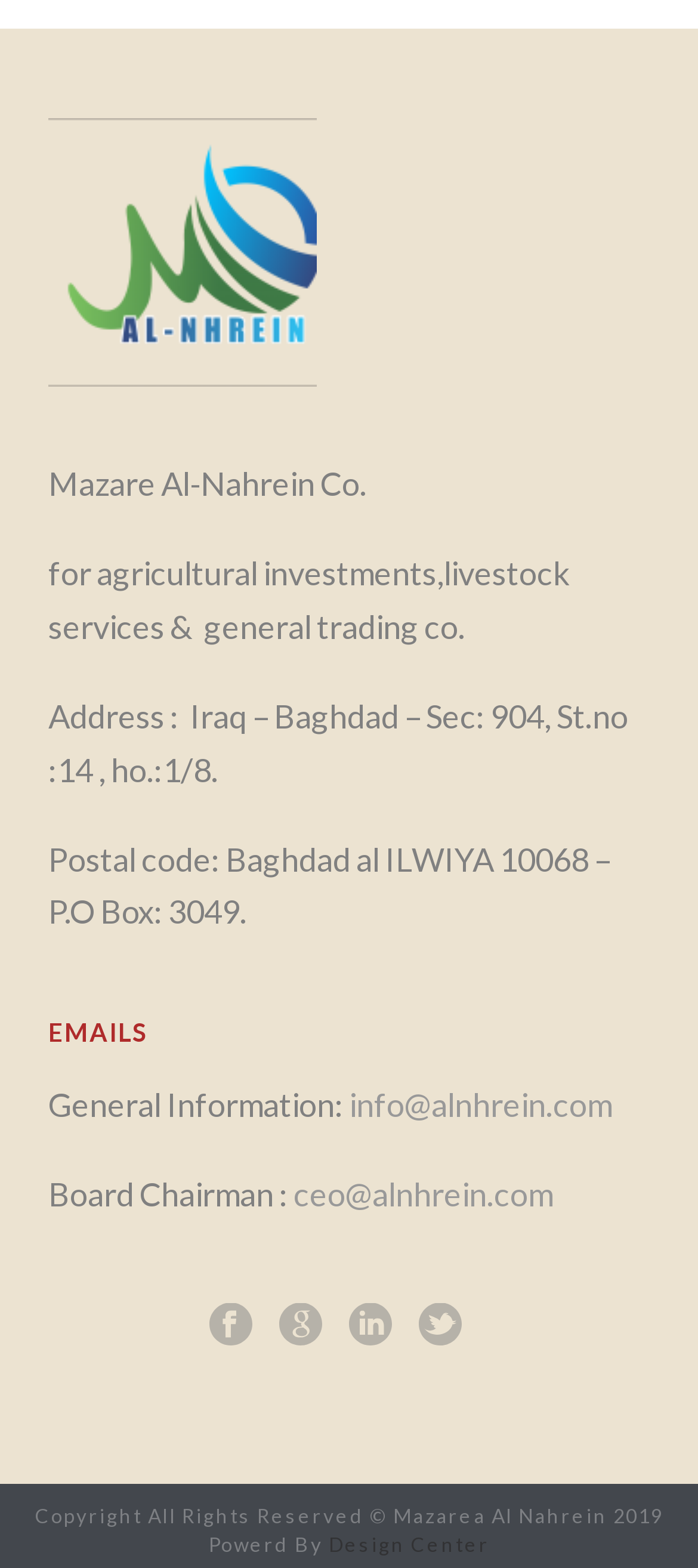What is the postal code of the company?
Answer the question with a detailed and thorough explanation.

The postal code is mentioned in the address section of the webpage as 'Postal code: Baghdad al ILWIYA 10068'.